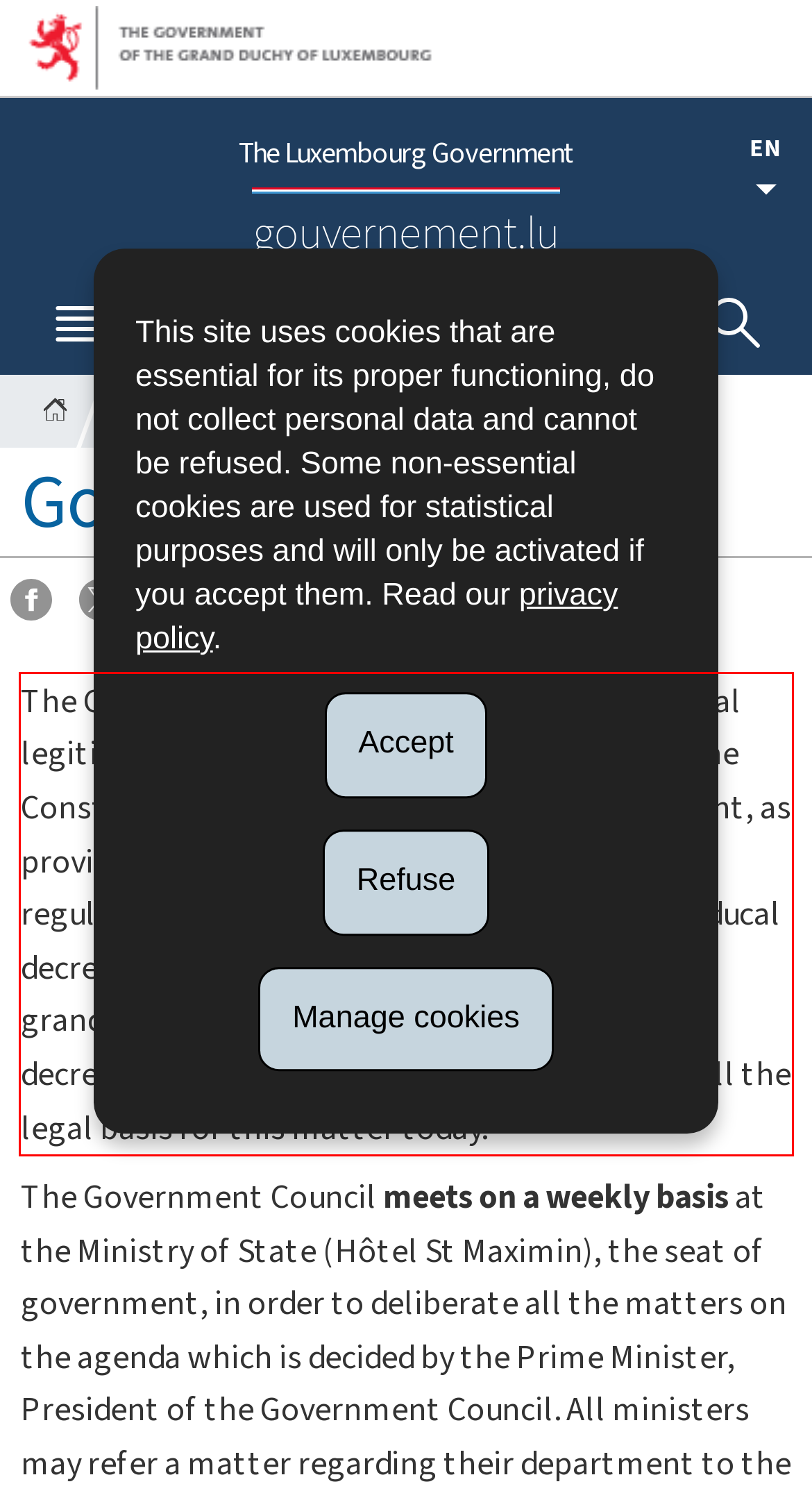Observe the screenshot of the webpage, locate the red bounding box, and extract the text content within it.

The Government Council derives its constitutional legitimacy from the provisions of Chapter V of the Constitution. The organisation of the government, as provided for by Article 76 of the Constitution, is regulated in its current form by the royal grand-ducal decree of 9 July 1857 on the organisation of the grand-ducal government. This royal grand-ducal decree, since modified on several occasions, is still the legal basis for this matter today.